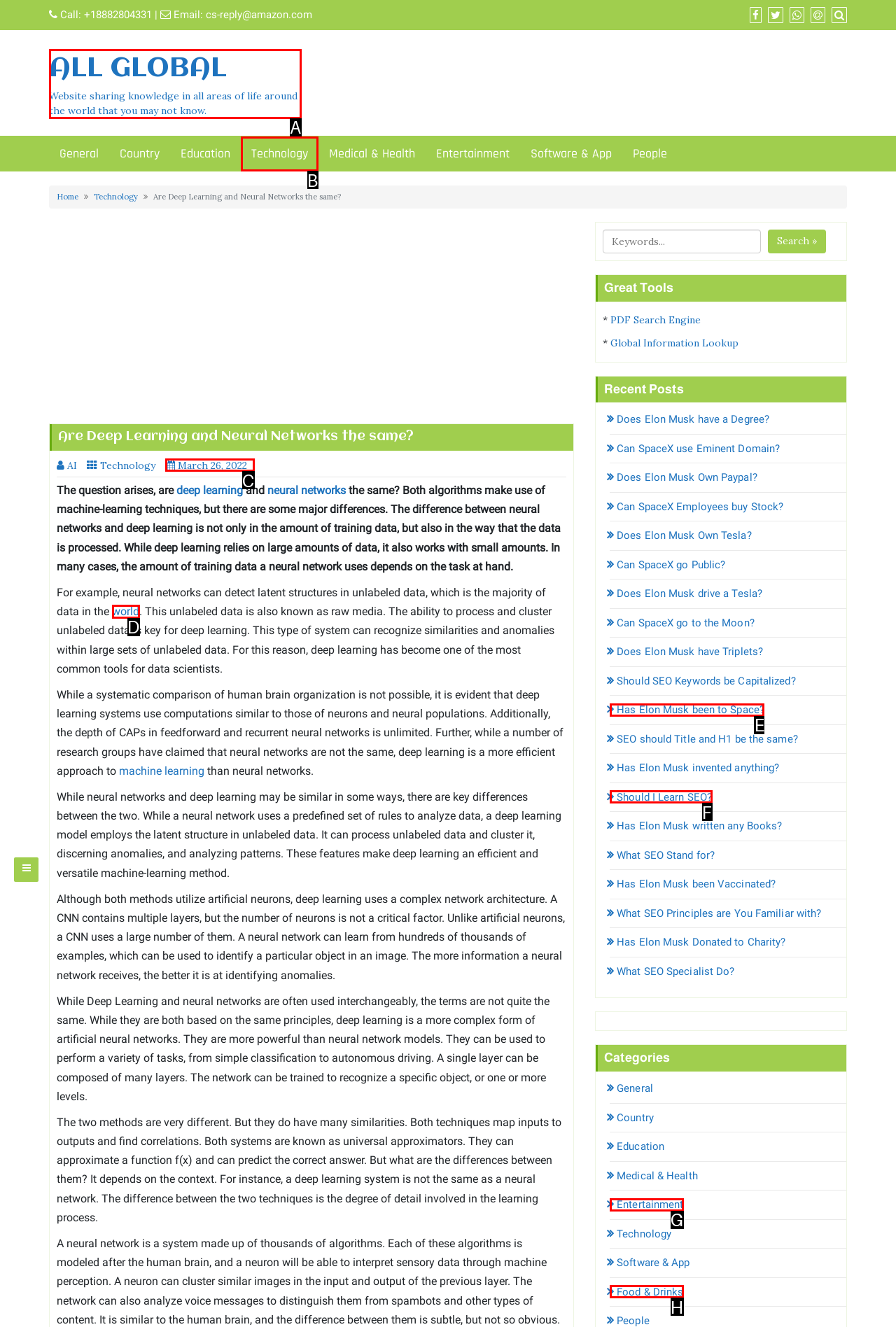Identify which HTML element should be clicked to fulfill this instruction: Click on the 'Technology' category Reply with the correct option's letter.

B